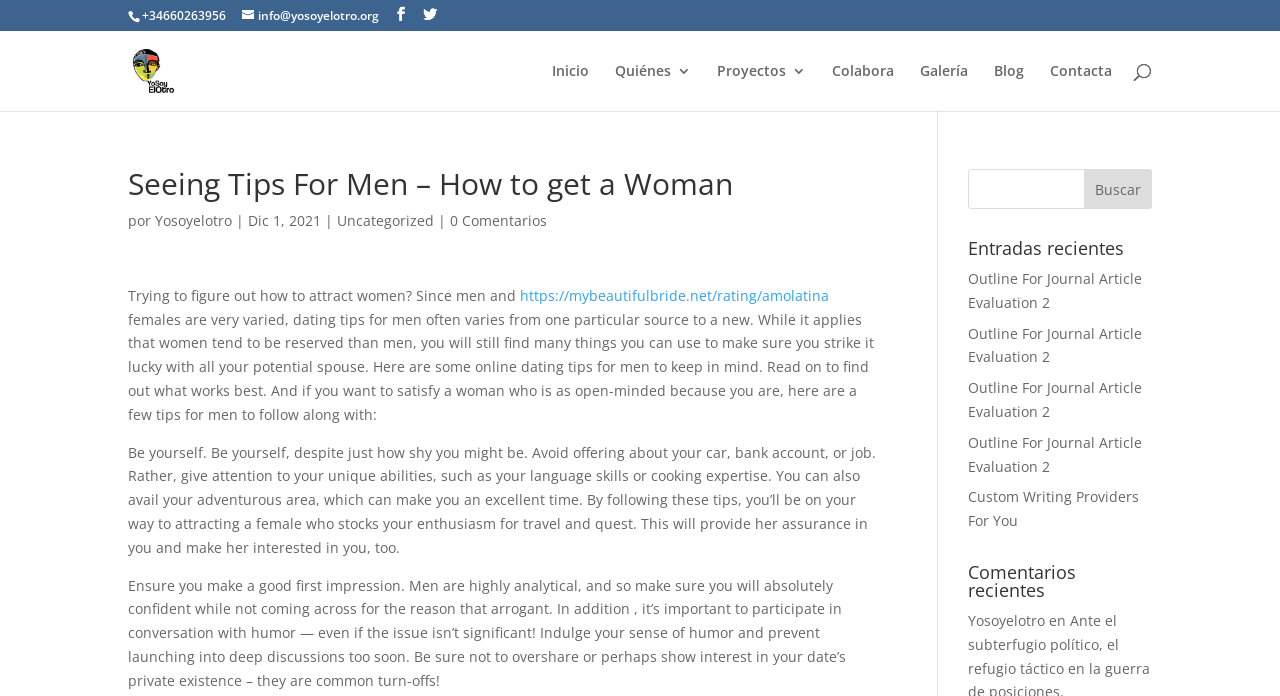Write an elaborate caption that captures the essence of the webpage.

This webpage is about "Seeing Tips For Men – How to get a Woman" and is part of the YoSoyElOtro website. At the top left, there is a phone number "+34660263956" and an email address "info@yosoyelotro.org" with two social media icons next to them. The website's logo "YoSoyElOtro" is located above a navigation menu with links to "Inicio", "Quiénes 3", "Proyectos 3", "Colabora", "Galería", "Blog", and "Contacta".

Below the navigation menu, there is a search bar with a placeholder text "Buscar:". On the left side of the page, there is a heading "Seeing Tips For Men – How to get a Woman" followed by a paragraph of text that provides dating tips for men. The text is divided into three sections, each providing advice on how to attract women, such as being oneself, making a good first impression, and being confident.

On the right side of the page, there is a section titled "Entradas recientes" (Recent Entries) with four links to articles, including "Outline For Journal Article Evaluation 2" and "Custom Writing Providers For You". Below this section, there is another section titled "Comentarios recientes" (Recent Comments) with a username "Yosoyelotro" and a language indicator "en".